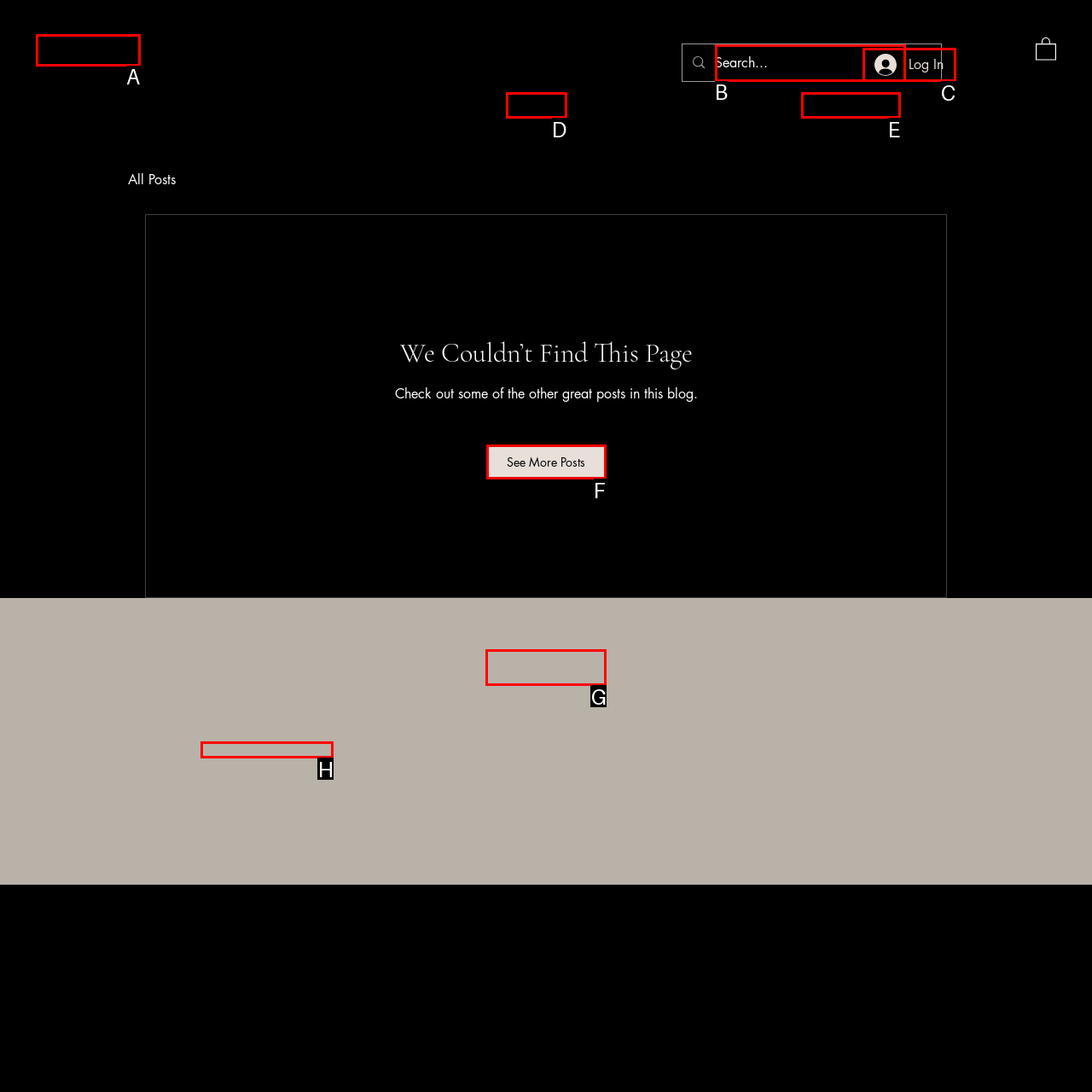Find the option that matches this description: ASTERIA
Provide the corresponding letter directly.

G